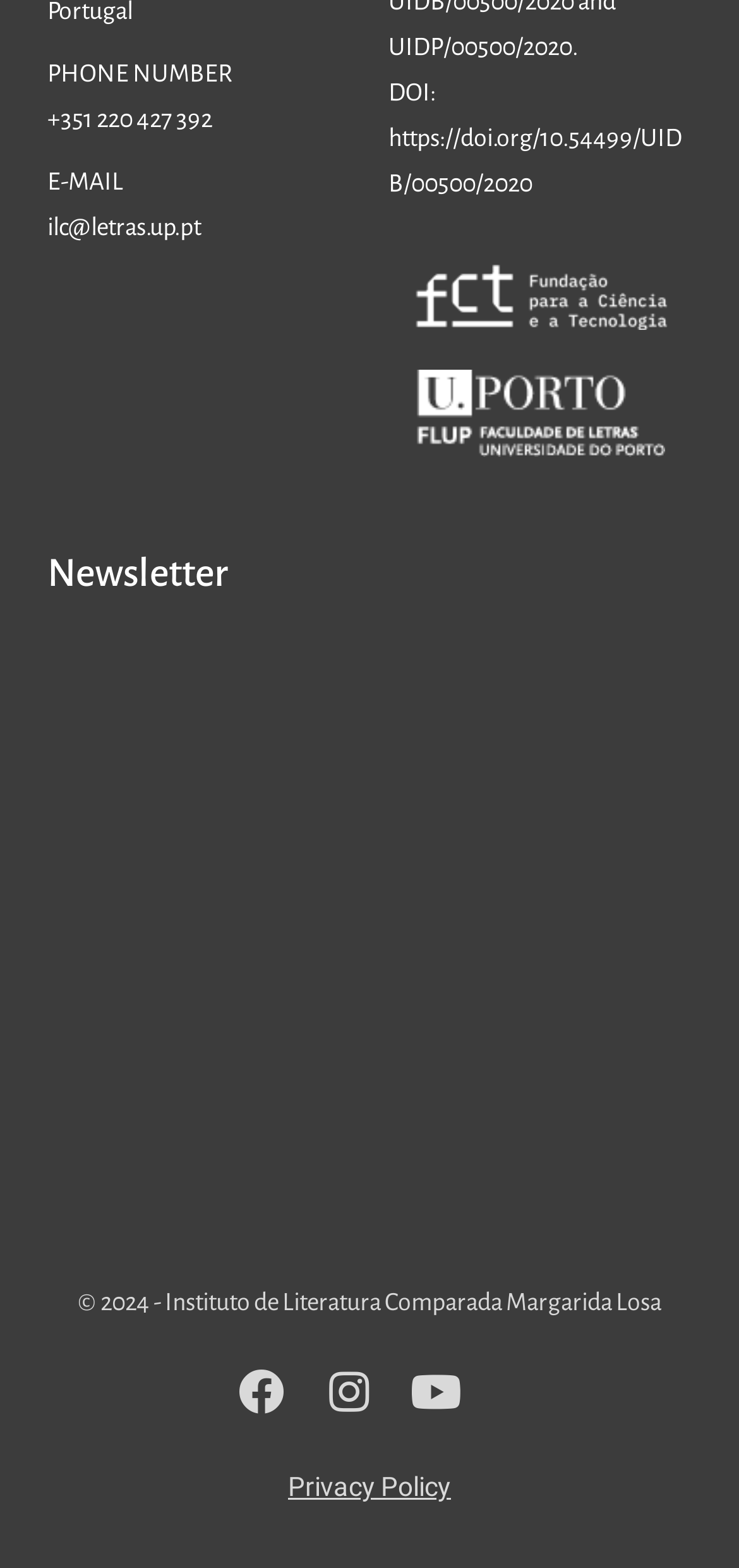What is the DOI link?
Based on the screenshot, provide a one-word or short-phrase response.

https://doi.org/10.54499/UIDB/00500/2020